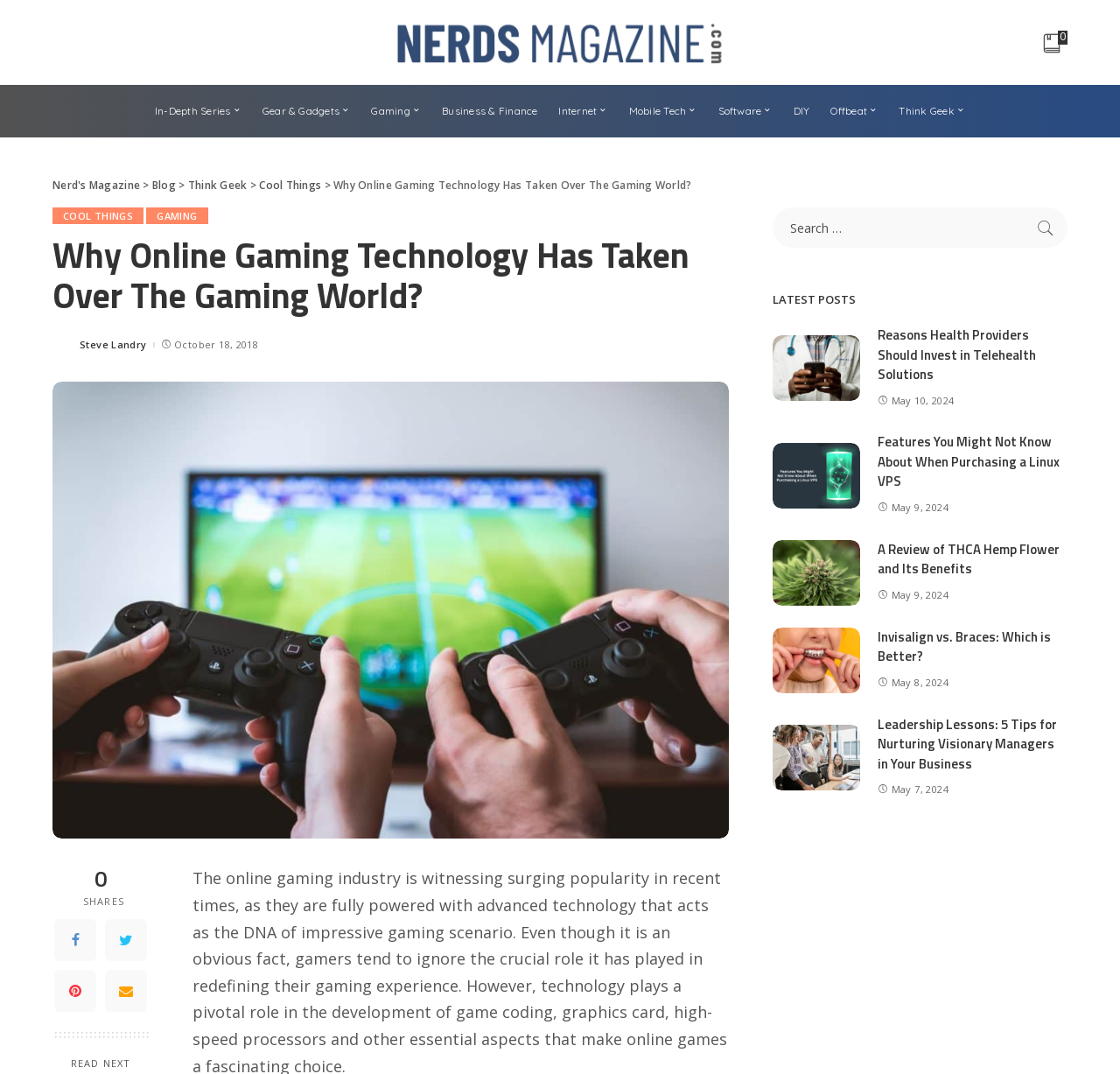Please find the bounding box coordinates (top-left x, top-left y, bottom-right x, bottom-right y) in the screenshot for the UI element described as follows: In-Depth Series

[0.129, 0.079, 0.225, 0.128]